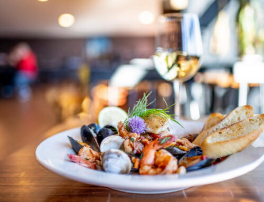Please provide a one-word or phrase answer to the question: 
Are there any flowers on the plate?

Yes